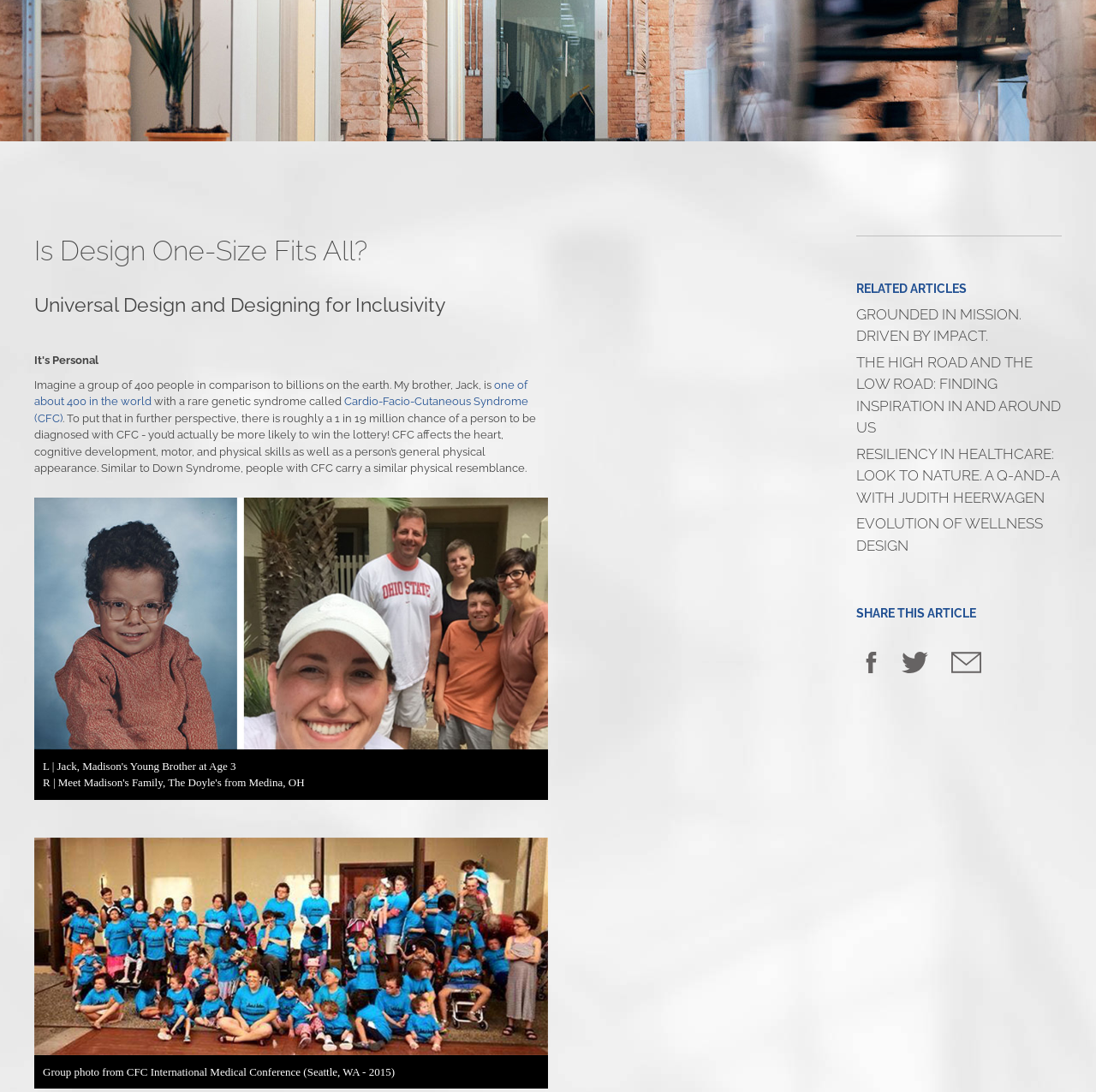Locate the bounding box of the UI element described by: "Evolution of Wellness Design" in the given webpage screenshot.

[0.781, 0.47, 0.969, 0.51]